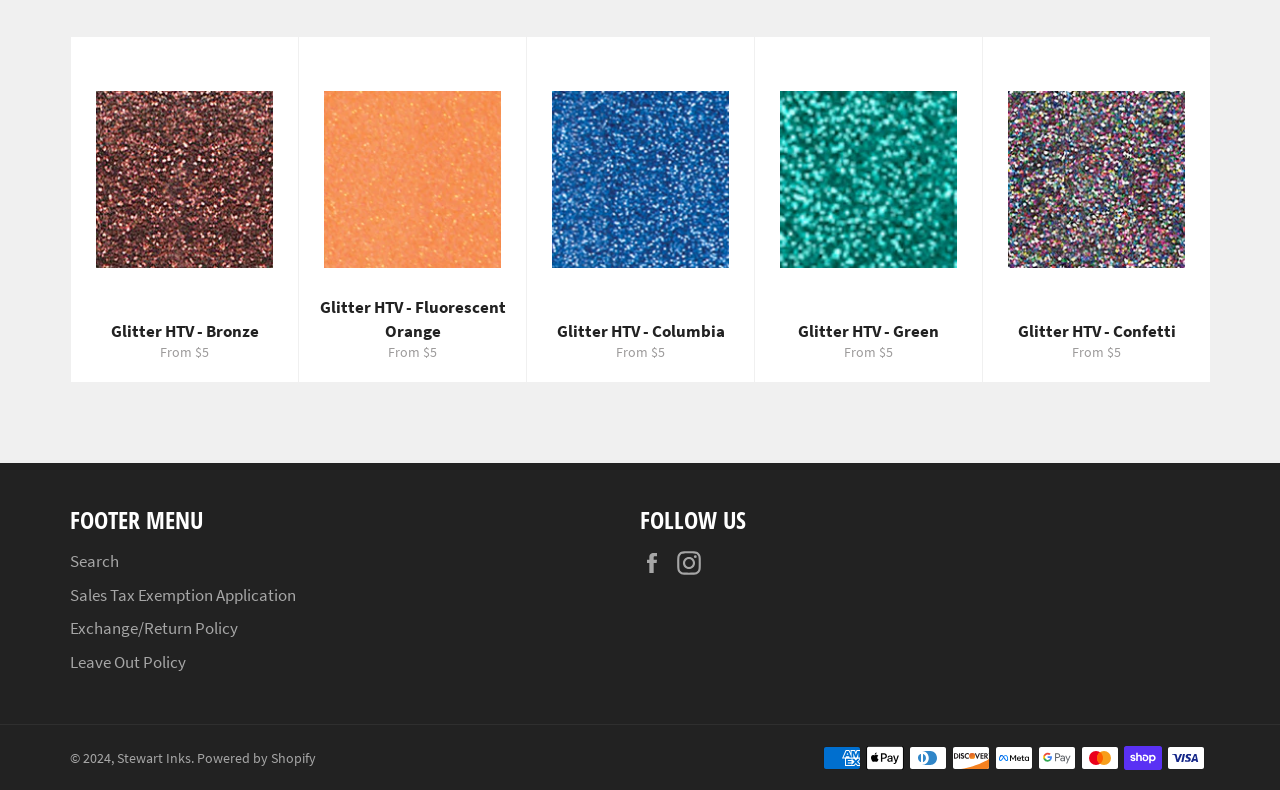Who powers the website?
Using the image, provide a detailed and thorough answer to the question.

The webpage has a footer section that contains a link to 'Powered by Shopify', indicating that the website is powered by Shopify.